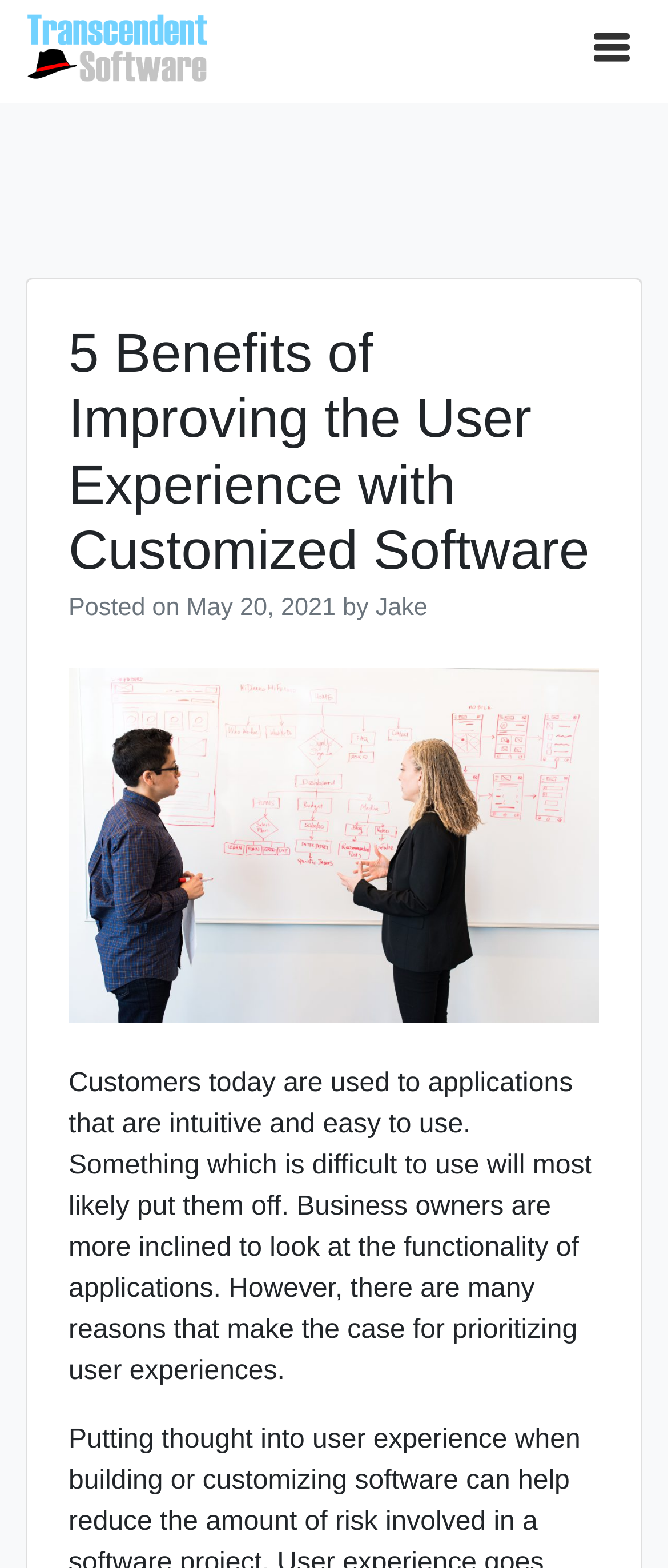Please extract the webpage's main title and generate its text content.

5 Benefits of Improving the User Experience with Customized Software